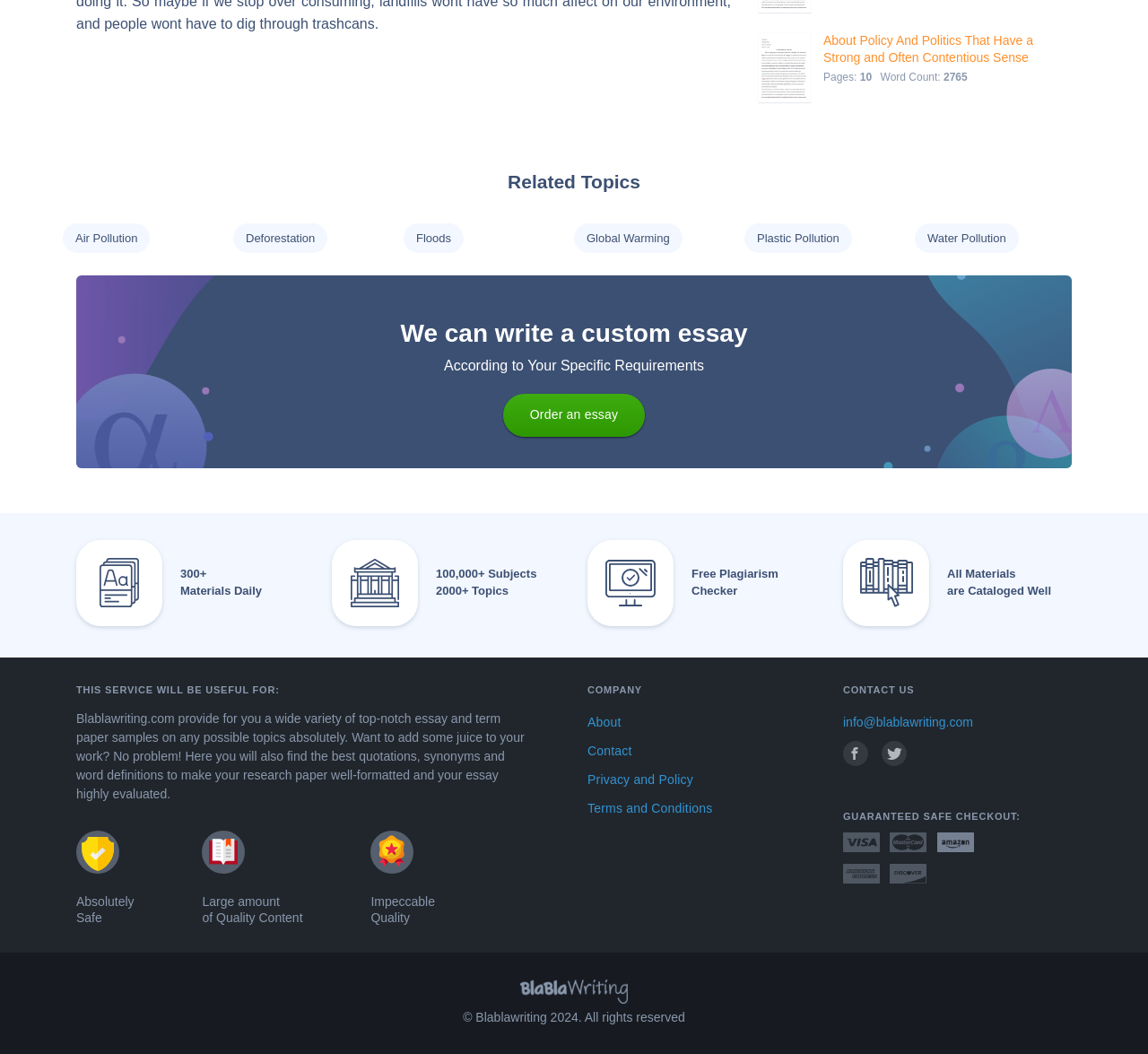What is the word count of the essay?
Answer the question with a detailed explanation, including all necessary information.

The word count of the essay is mentioned in the webpage as 'Word Count: 2765'.